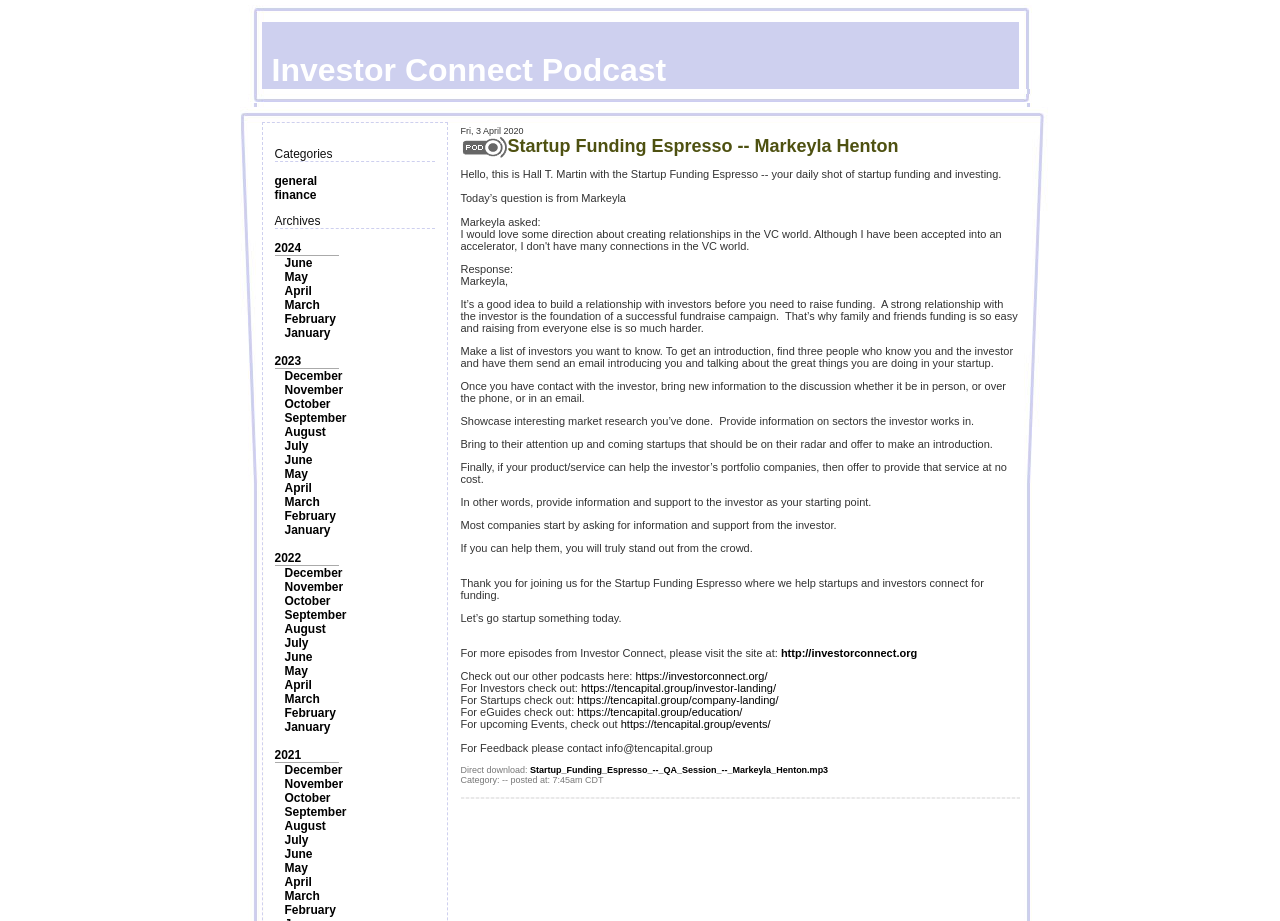Predict the bounding box coordinates of the area that should be clicked to accomplish the following instruction: "Check out other podcasts". The bounding box coordinates should consist of four float numbers between 0 and 1, i.e., [left, top, right, bottom].

[0.496, 0.727, 0.6, 0.74]